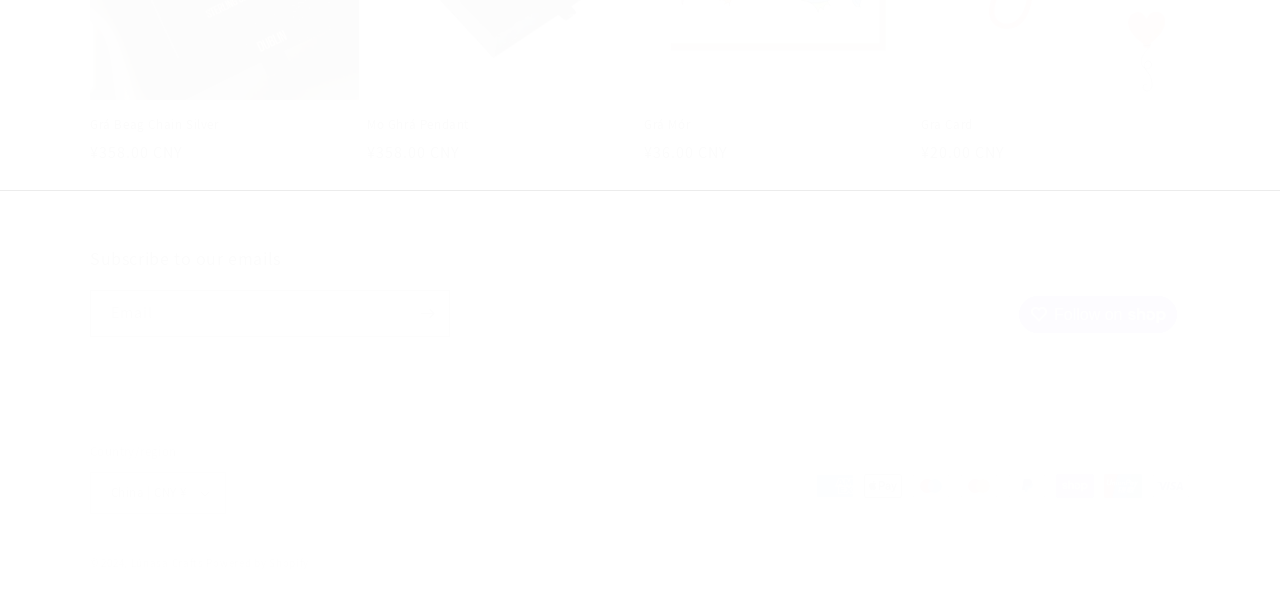Carefully examine the image and provide an in-depth answer to the question: What is the purpose of the textbox?

The purpose of the textbox can be determined by looking at its label and the surrounding elements. The textbox is labeled as 'Email' and is part of a section that says 'Subscribe to our emails', indicating that it is used to input an email address for subscription purposes.